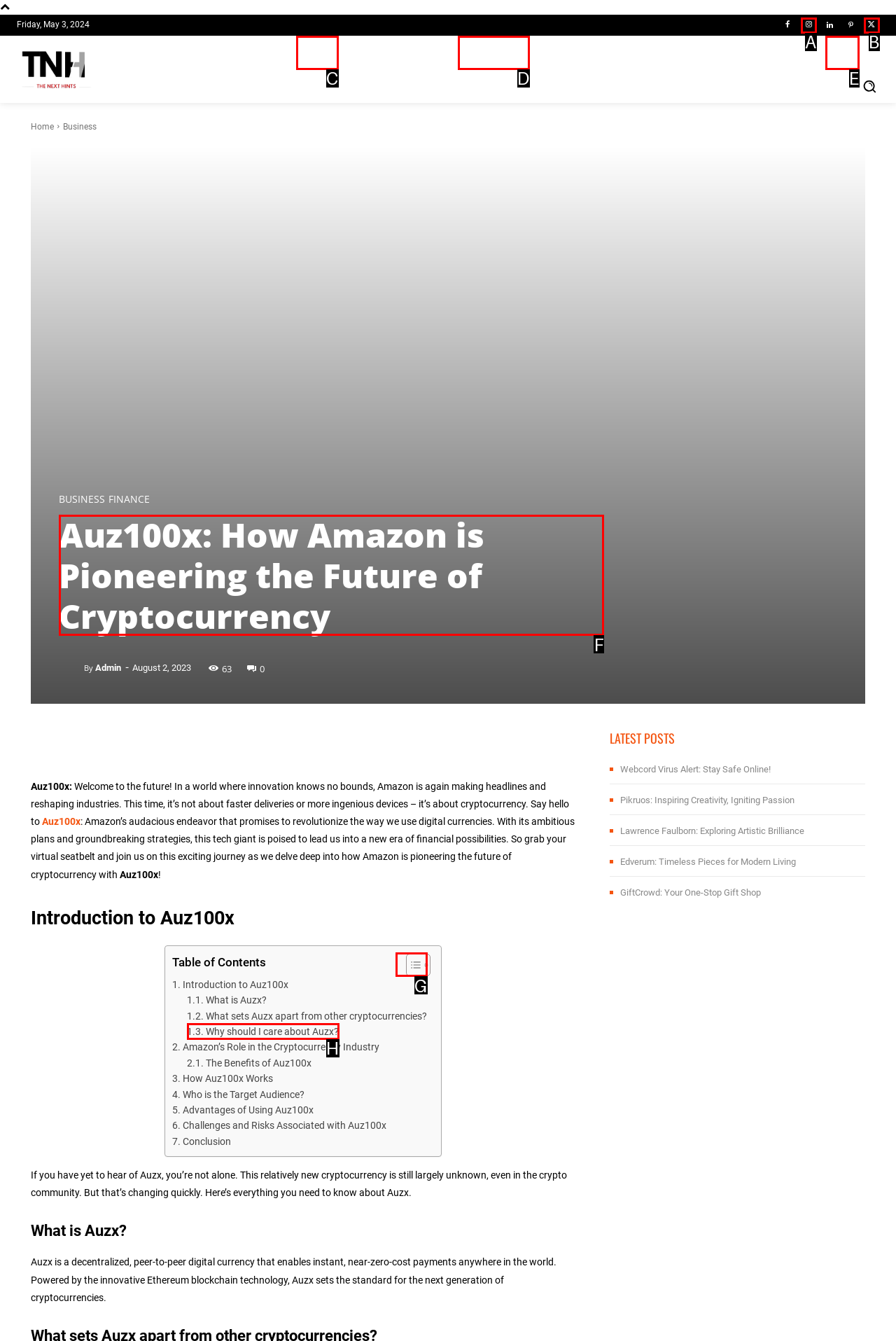Tell me the correct option to click for this task: Read the article about 'Auz100x: How Amazon is Pioneering the Future of Cryptocurrency'
Write down the option's letter from the given choices.

F